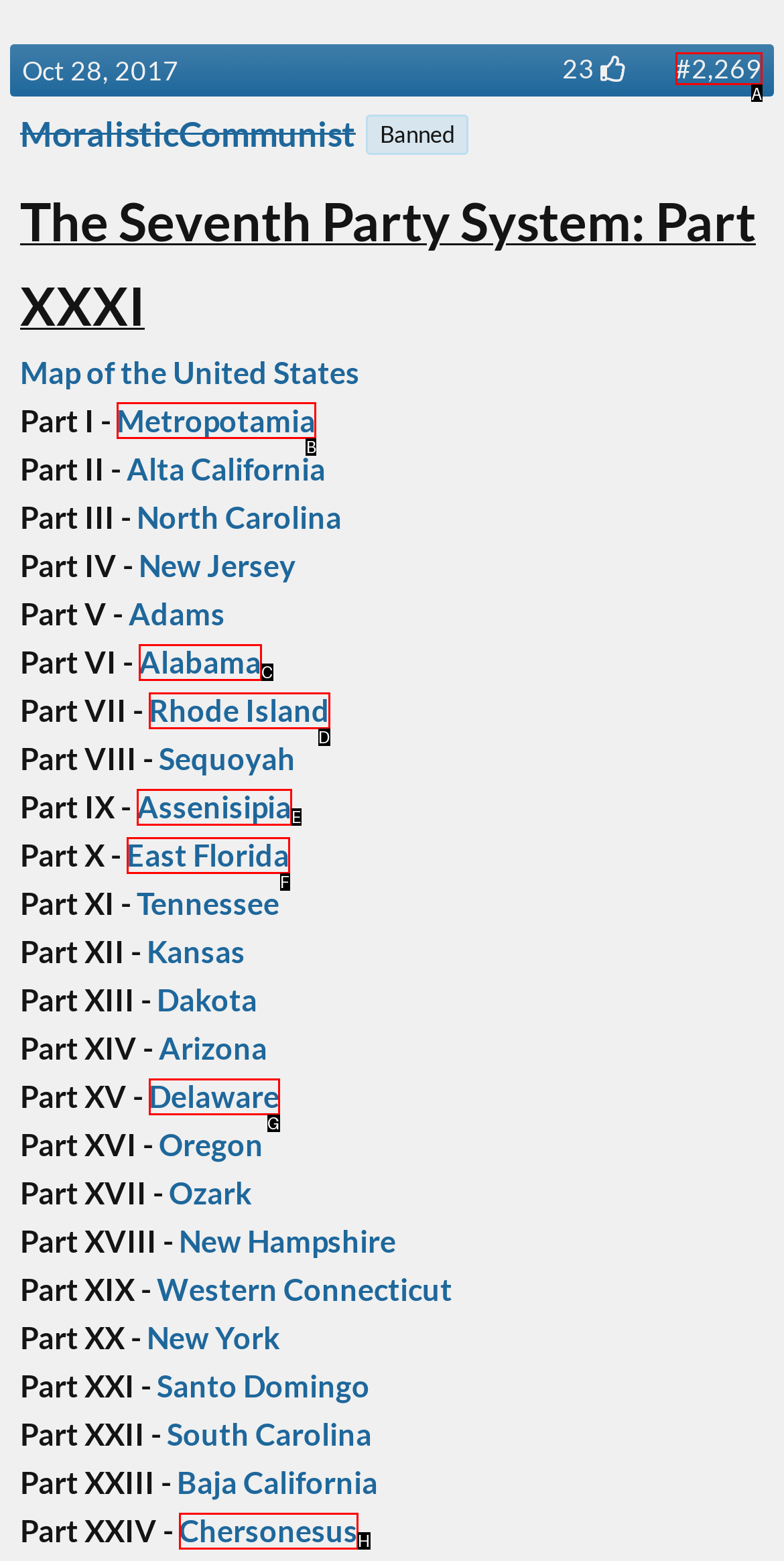Choose the HTML element to click for this instruction: Learn about Metropotamia Answer with the letter of the correct choice from the given options.

B